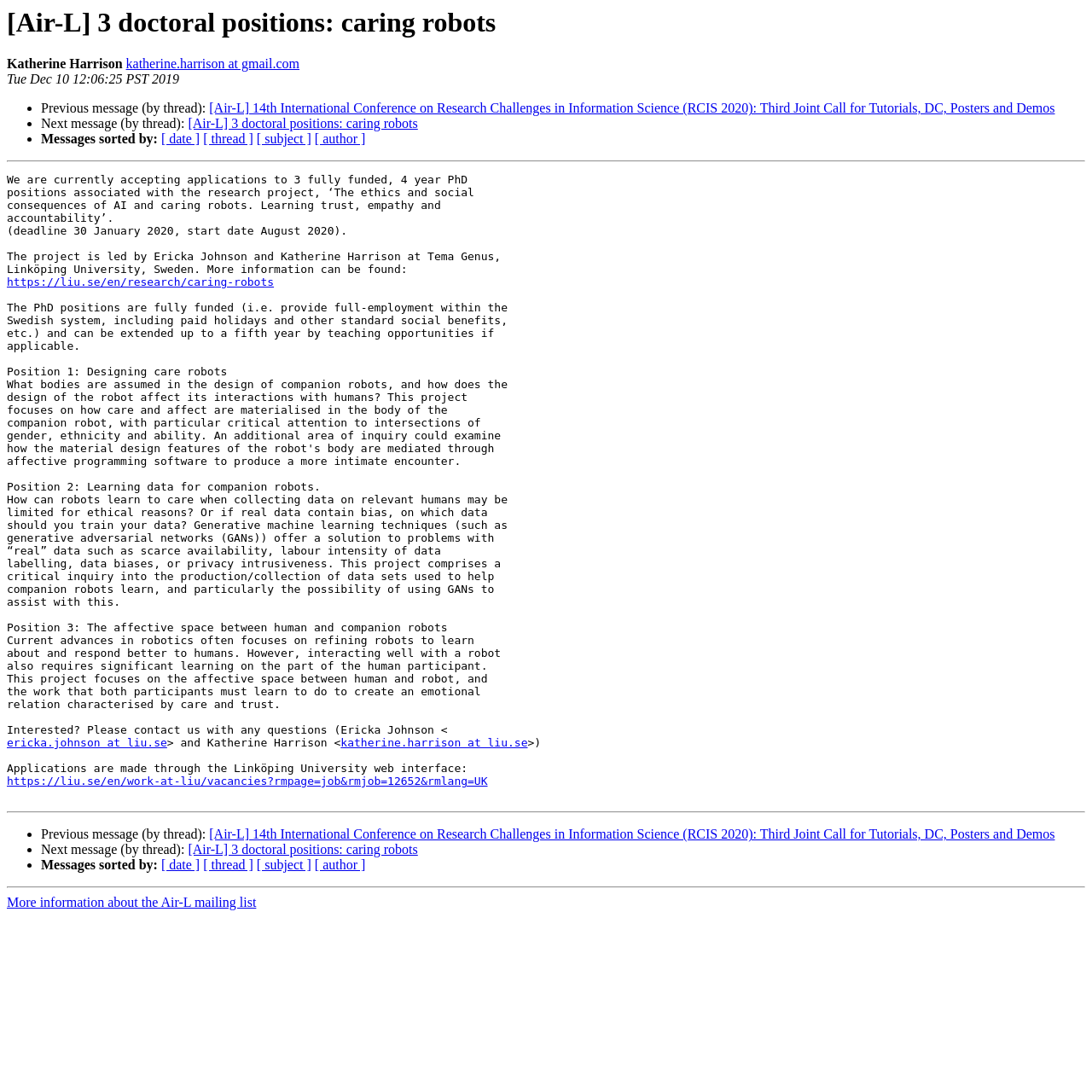Provide a one-word or short-phrase response to the question:
What is the research project about?

AI and caring robots